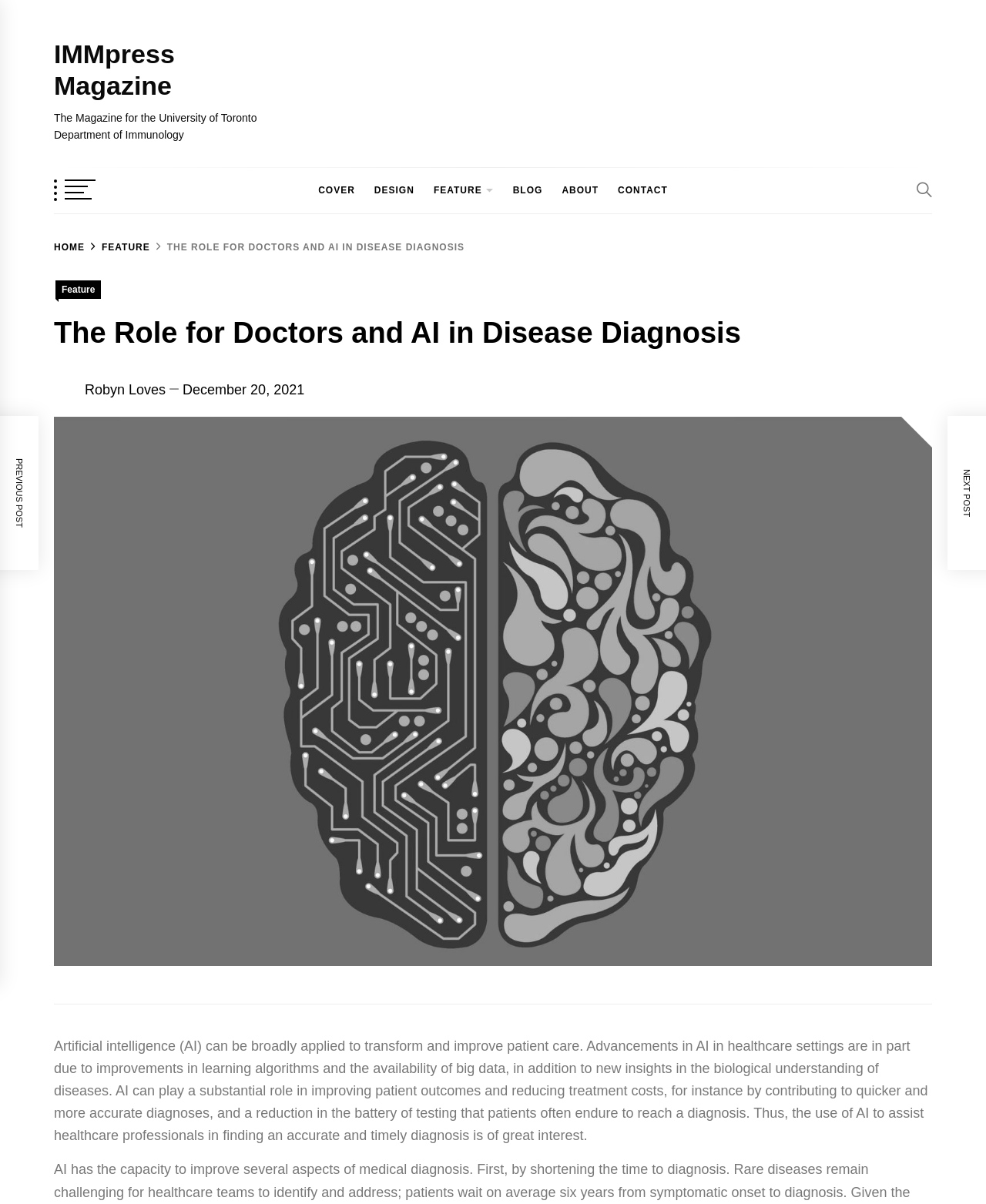Utilize the details in the image to thoroughly answer the following question: How many main navigation links are there?

The main navigation links can be found at the top of the webpage, and they are 'COVER', 'DESIGN', 'FEATURE', 'BLOG', 'ABOUT', and 'CONTACT'. These links are arranged horizontally and can be clicked to navigate to different sections of the magazine.